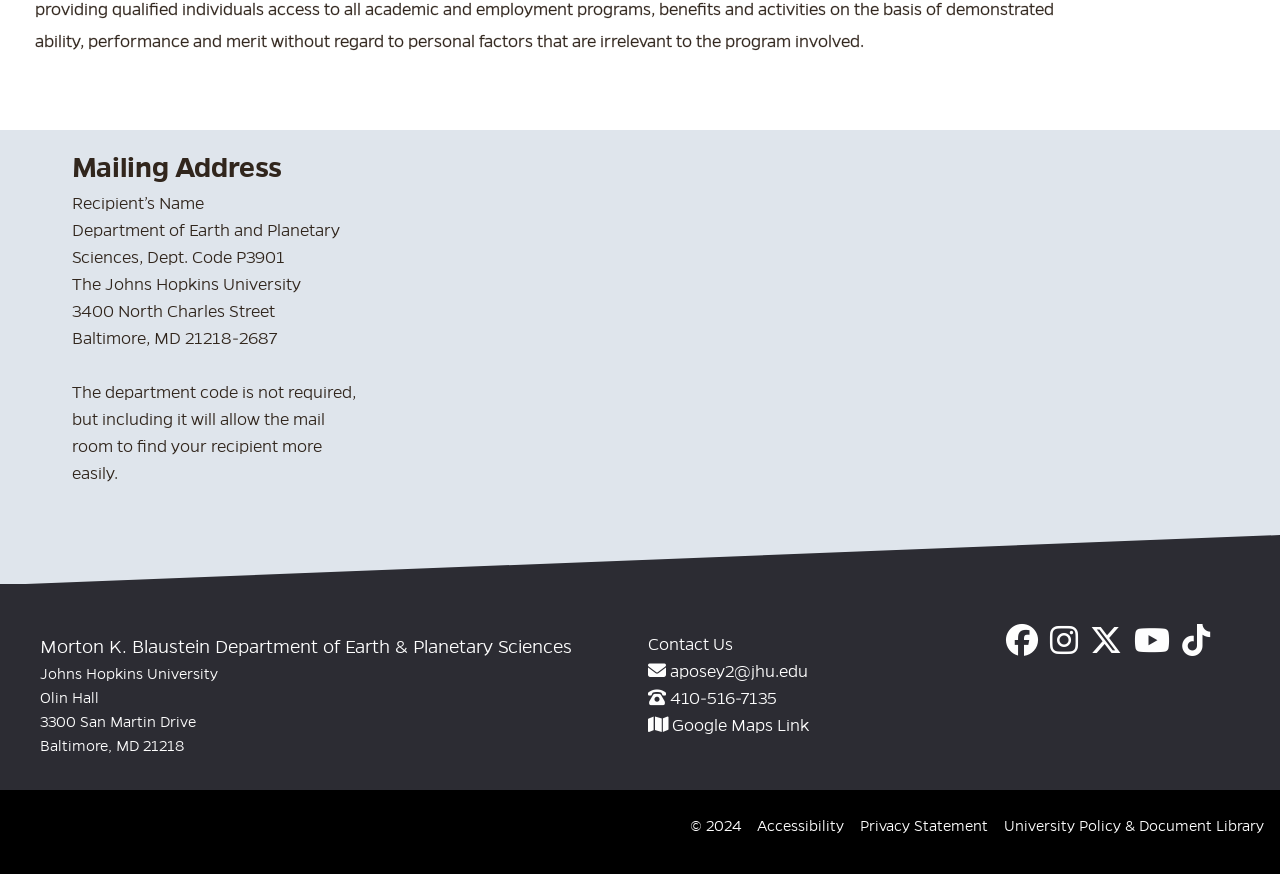Could you indicate the bounding box coordinates of the region to click in order to complete this instruction: "View contact information".

[0.523, 0.758, 0.631, 0.779]